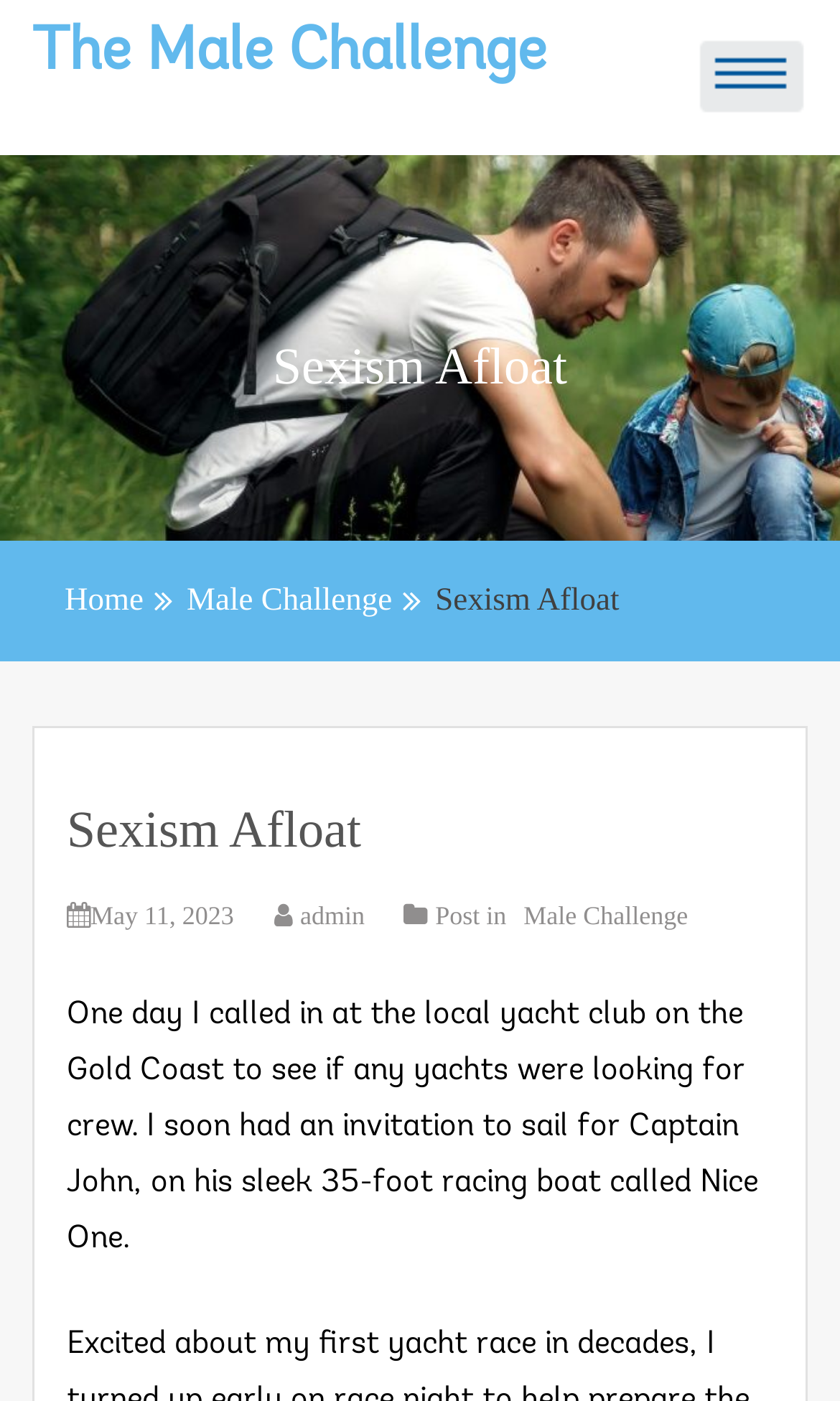Kindly provide the bounding box coordinates of the section you need to click on to fulfill the given instruction: "read the article titled Sexism Afloat".

[0.079, 0.574, 0.43, 0.614]